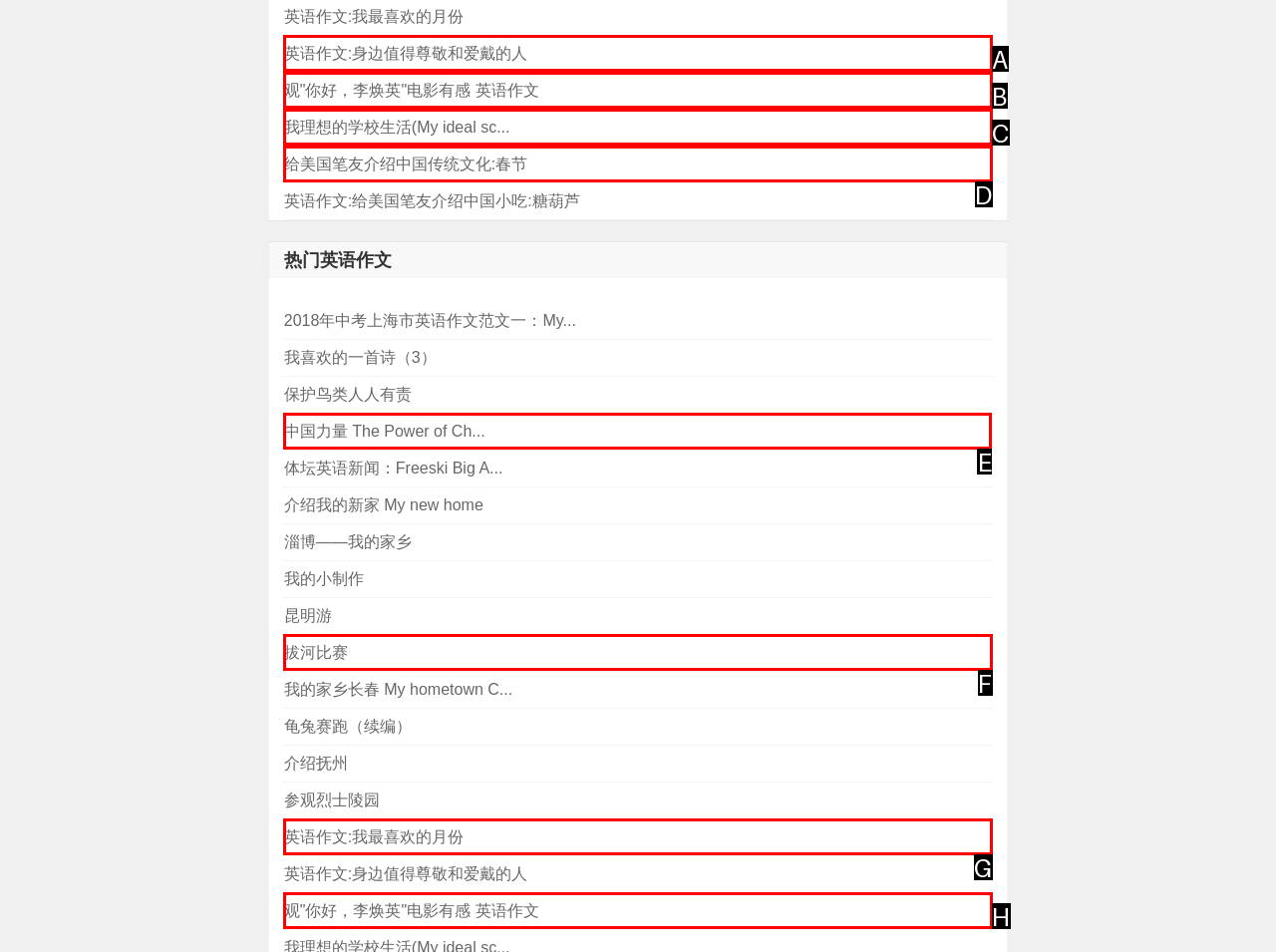Indicate the HTML element that should be clicked to perform the task: Explore the essay about the power of China Reply with the letter corresponding to the chosen option.

E